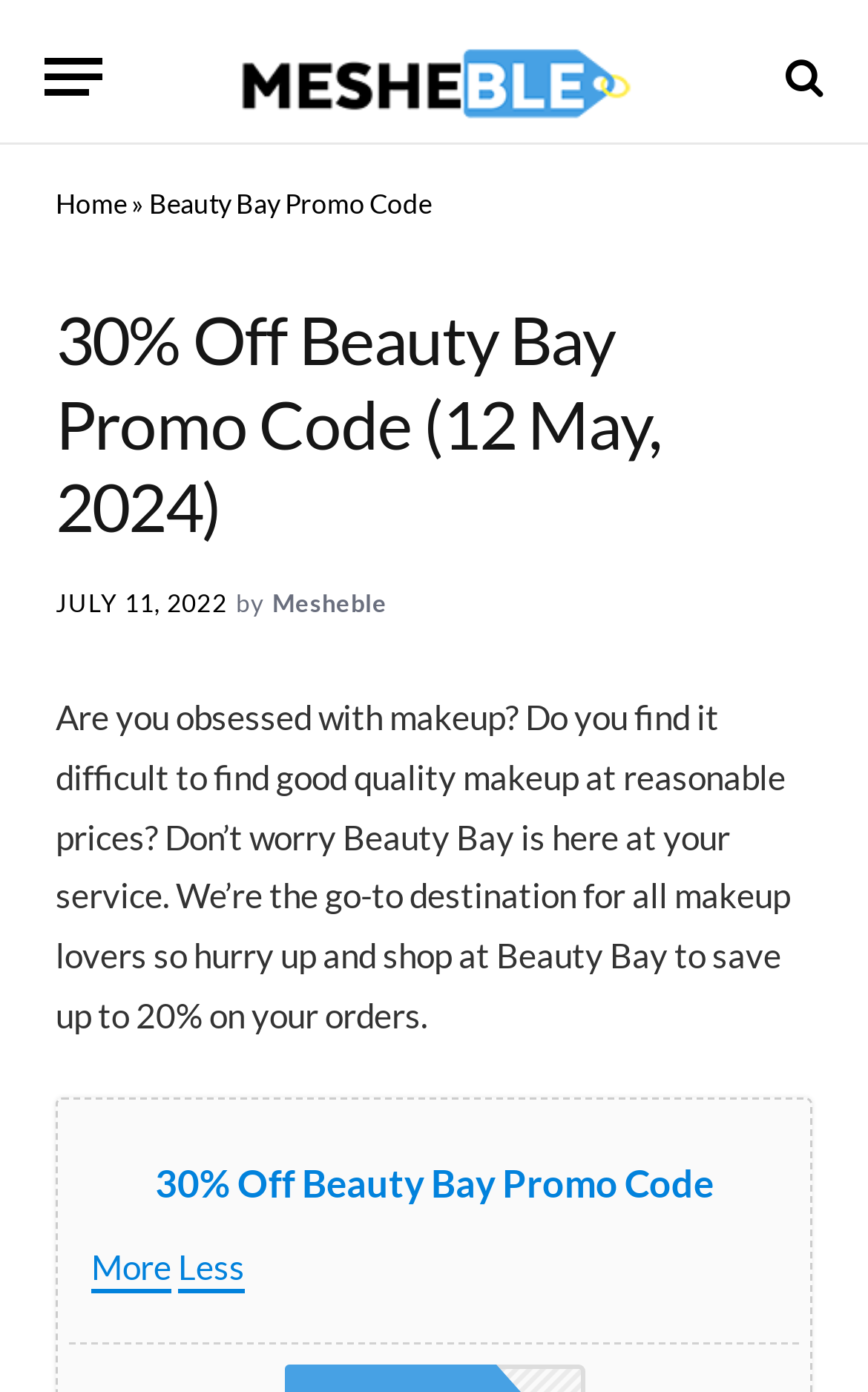What is the name of the website?
Please use the visual content to give a single word or phrase answer.

Beauty Bay